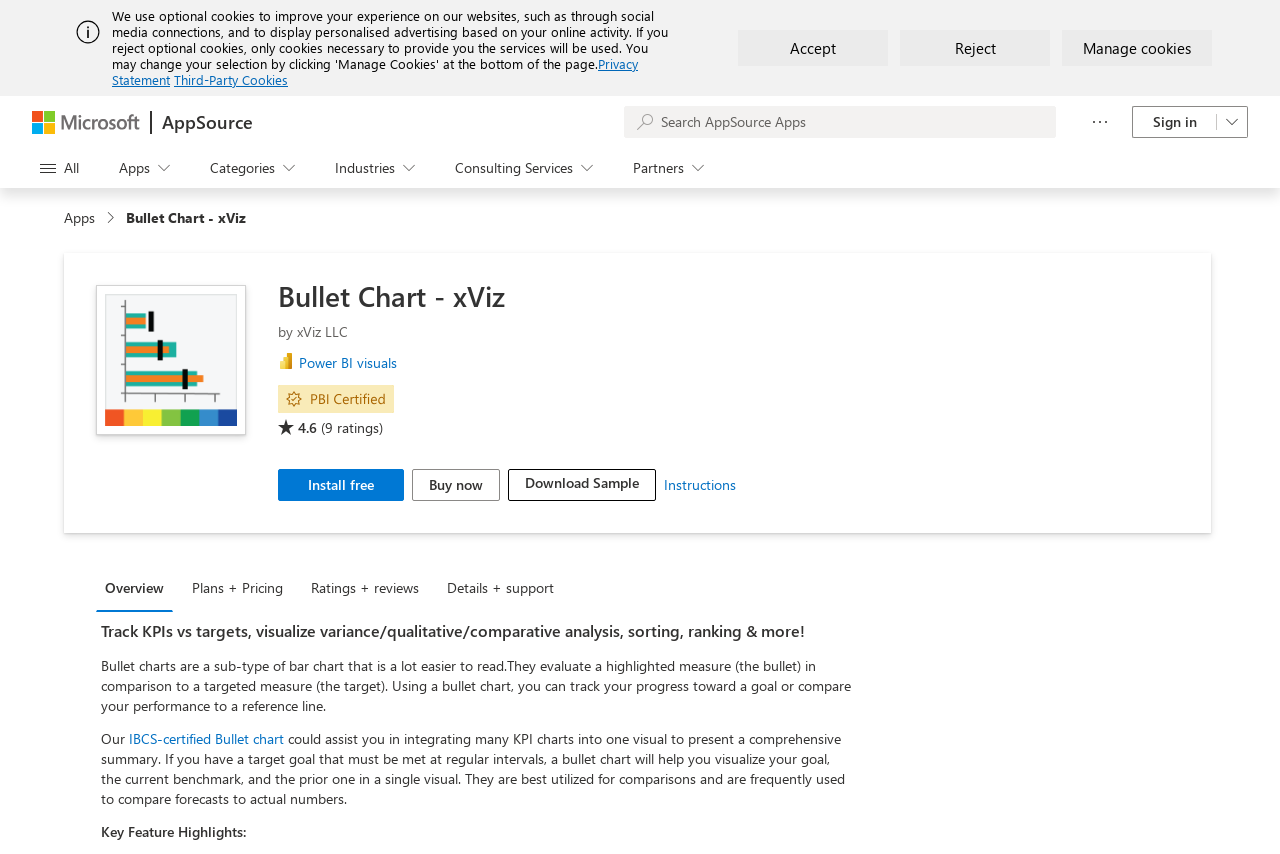Determine the bounding box coordinates of the clickable region to carry out the instruction: "Sign in".

[0.884, 0.124, 0.975, 0.162]